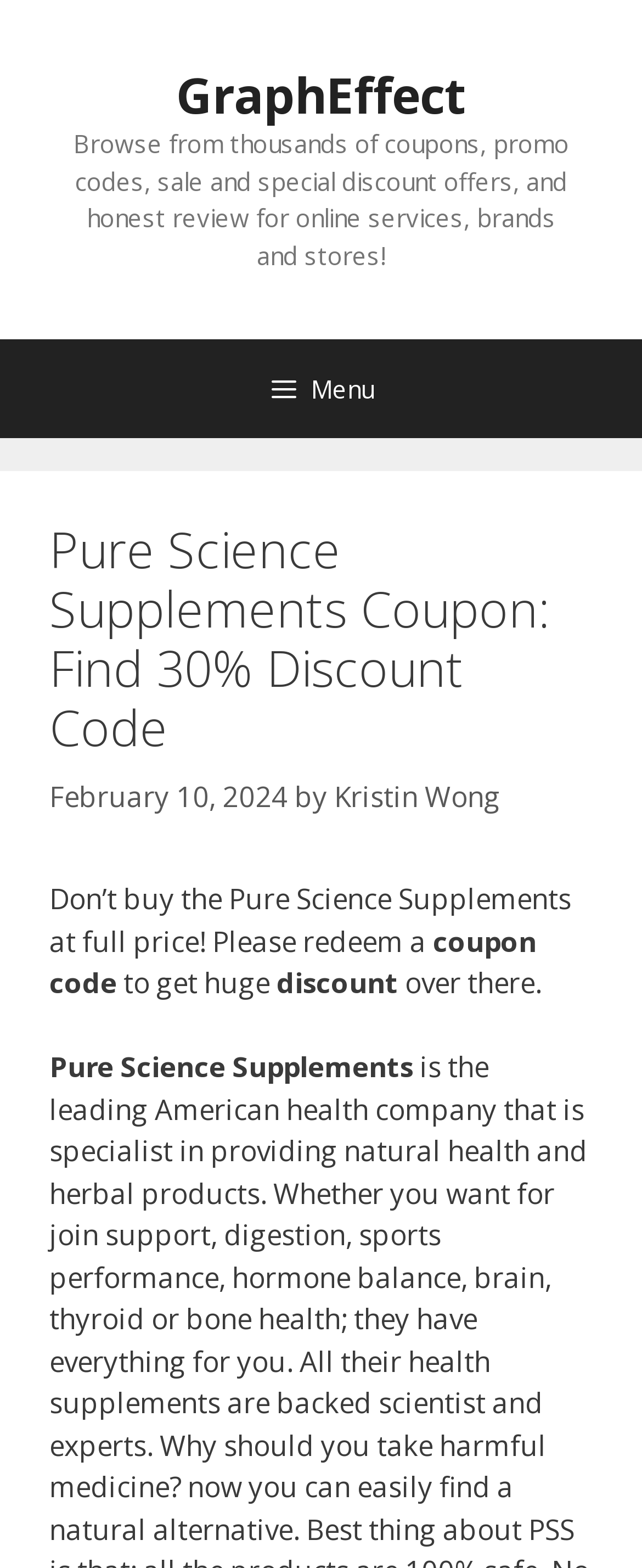Analyze the image and answer the question with as much detail as possible: 
What is the tone of the webpage content?

The tone of the webpage content appears to be informative, as it provides information about Pure Science Supplements and how to get a discount. The language used is straightforward and objective, without any emotional or persuasive tone.